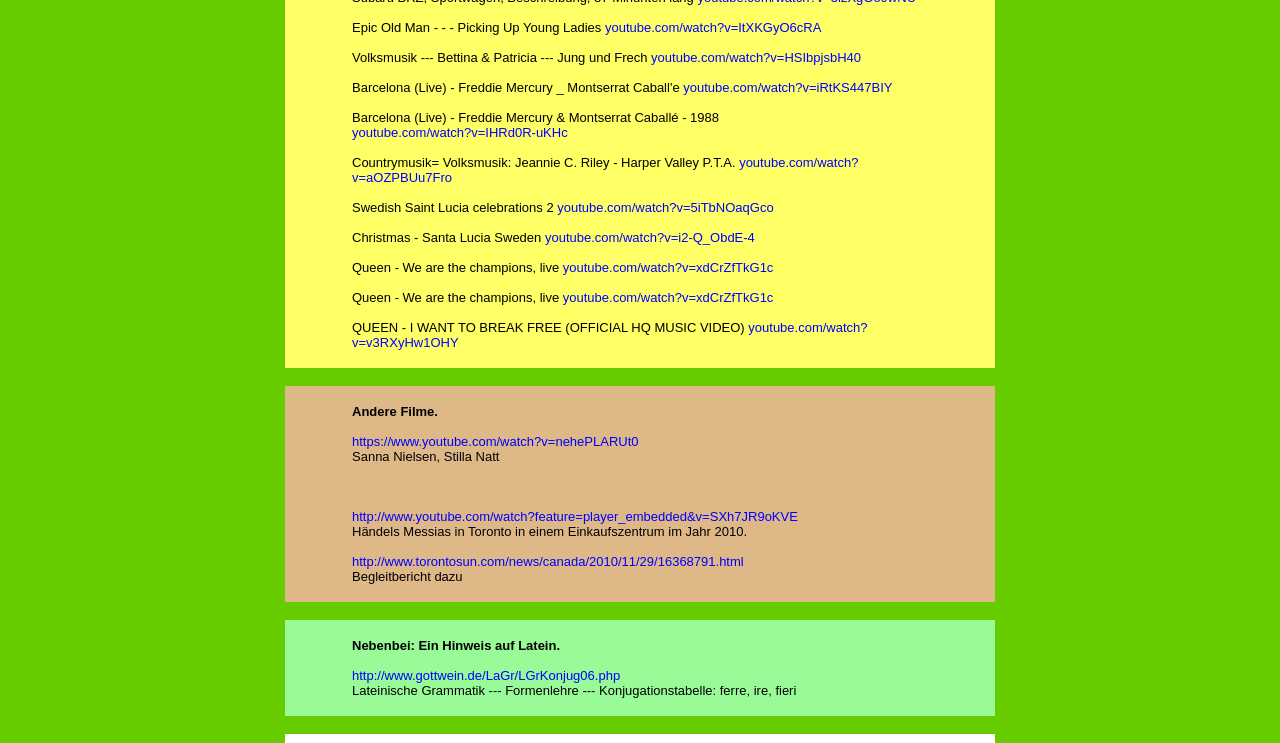Please find the bounding box coordinates in the format (top-left x, top-left y, bottom-right x, bottom-right y) for the given element description. Ensure the coordinates are floating point numbers between 0 and 1. Description: http://www.youtube.com/watch?feature=player_embedded&v=SXh7JR9oKVE

[0.275, 0.685, 0.623, 0.705]